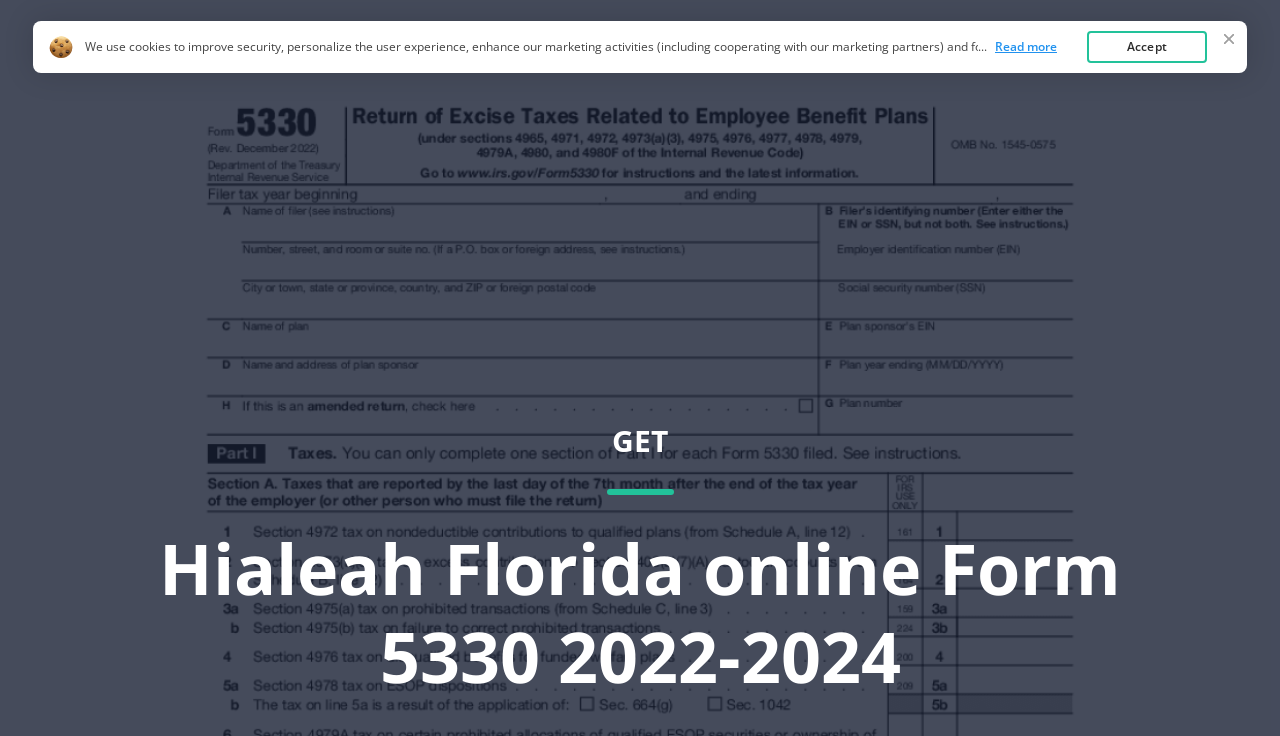Identify the bounding box coordinates for the UI element described as follows: "name="searchFormField" placeholder="Search (keywords, brands, etc)"". Ensure the coordinates are four float numbers between 0 and 1, formatted as [left, top, right, bottom].

None